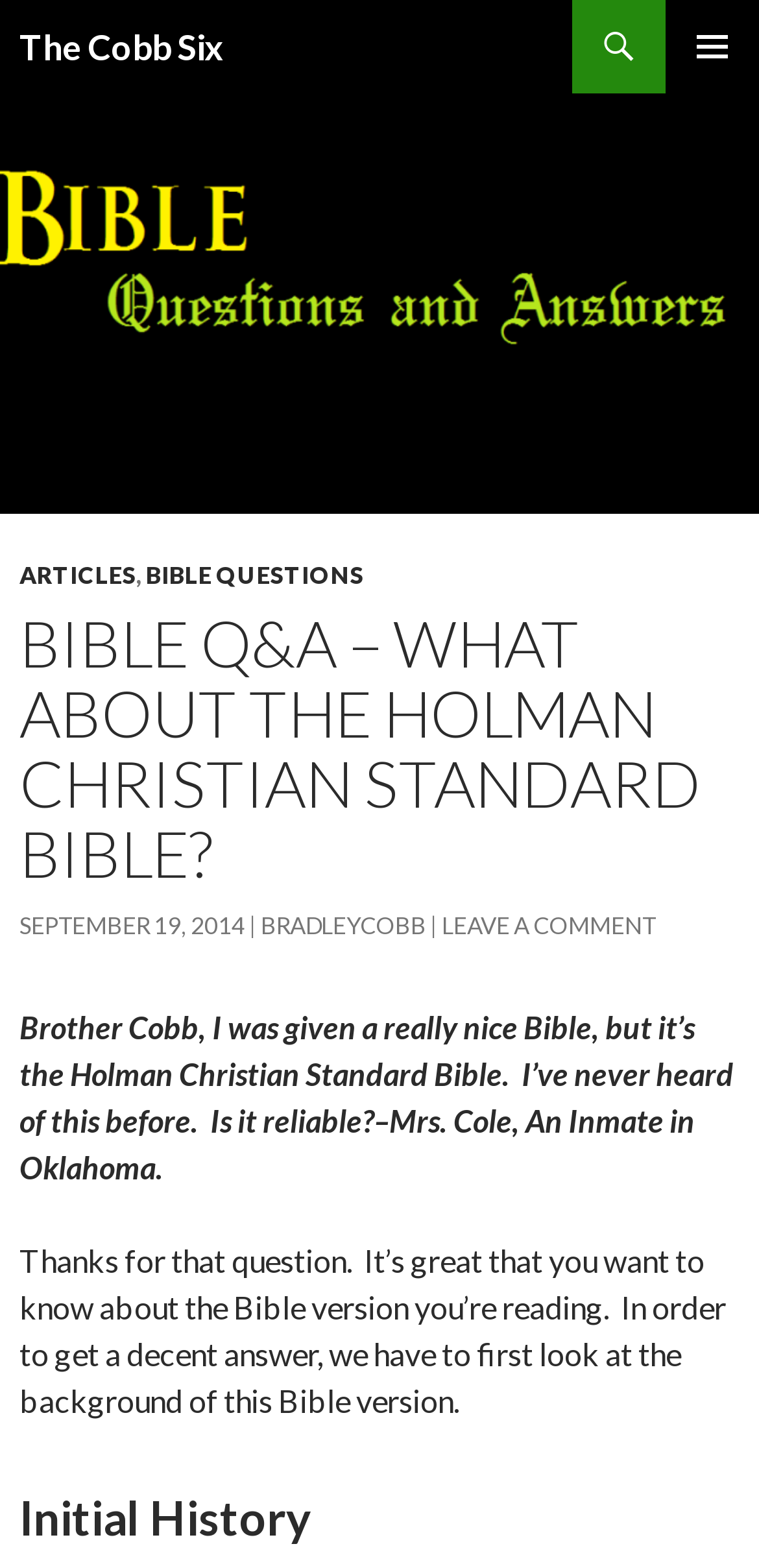Please predict the bounding box coordinates (top-left x, top-left y, bottom-right x, bottom-right y) for the UI element in the screenshot that fits the description: Primary Menu

[0.877, 0.0, 1.0, 0.06]